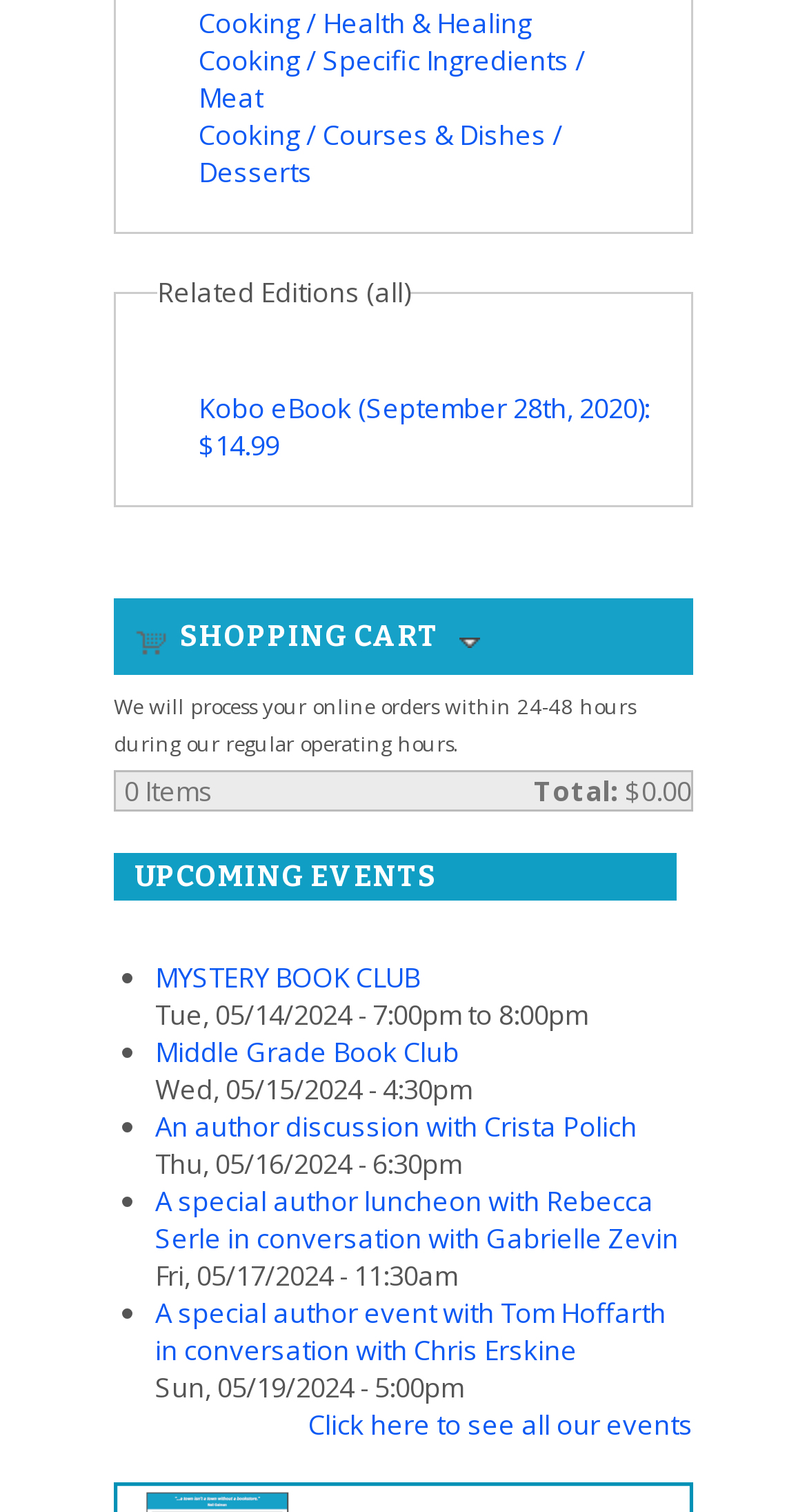Return the bounding box coordinates of the UI element that corresponds to this description: "MYSTERY BOOK CLUB". The coordinates must be given as four float numbers in the range of 0 and 1, [left, top, right, bottom].

[0.192, 0.634, 0.521, 0.659]